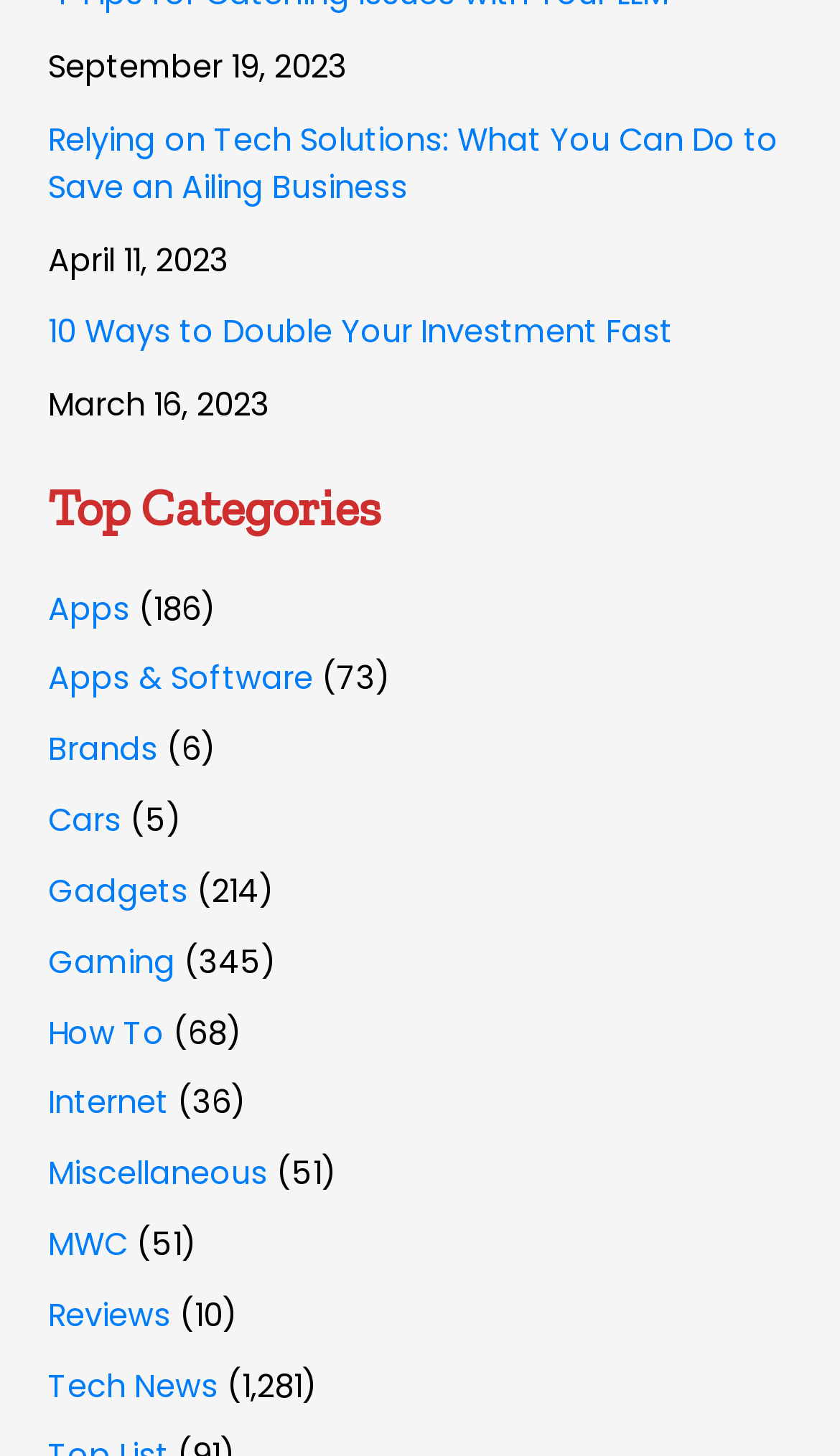Provide your answer in a single word or phrase: 
What is the title of the second article?

10 Ways to Double Your Investment Fast